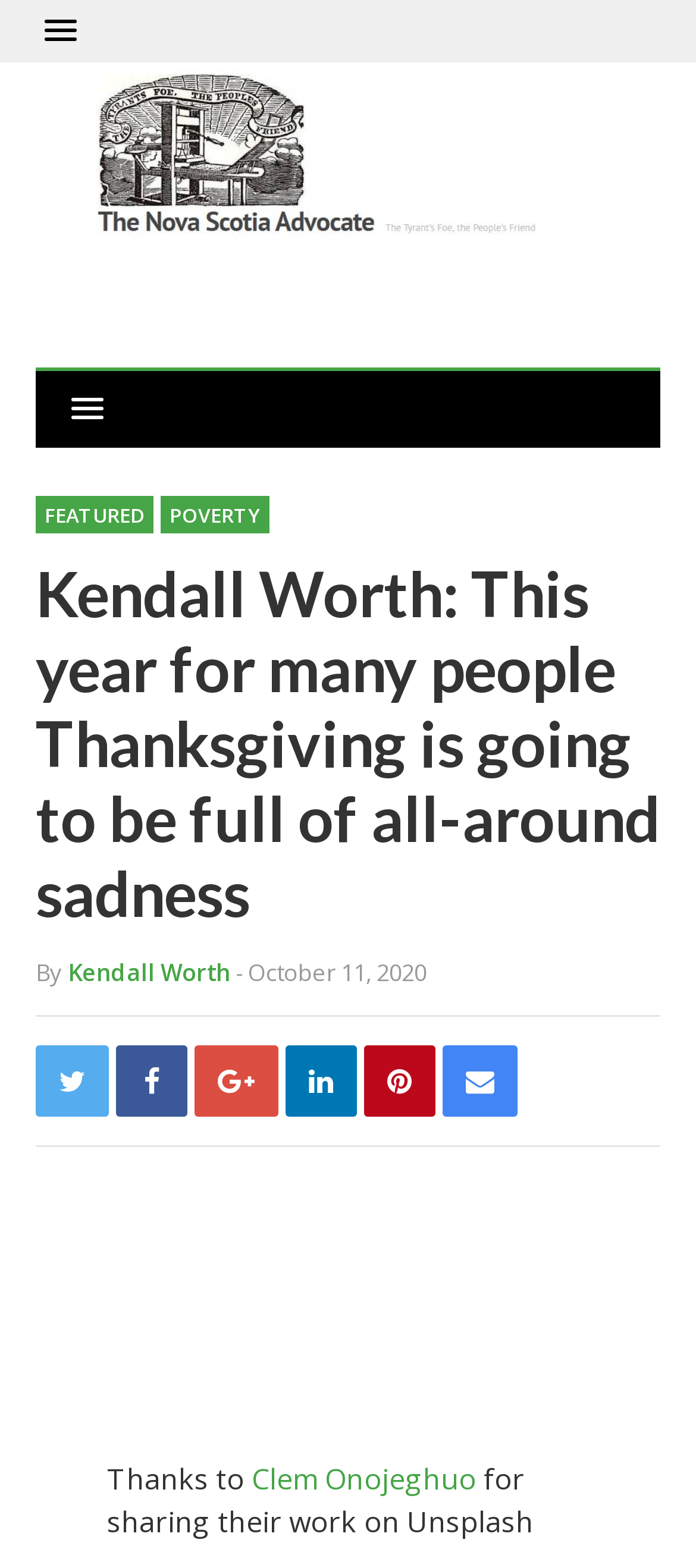Identify the bounding box for the UI element described as: "parent_node: Search Site placeholder="Search Site"". Ensure the coordinates are four float numbers between 0 and 1, formatted as [left, top, right, bottom].

None